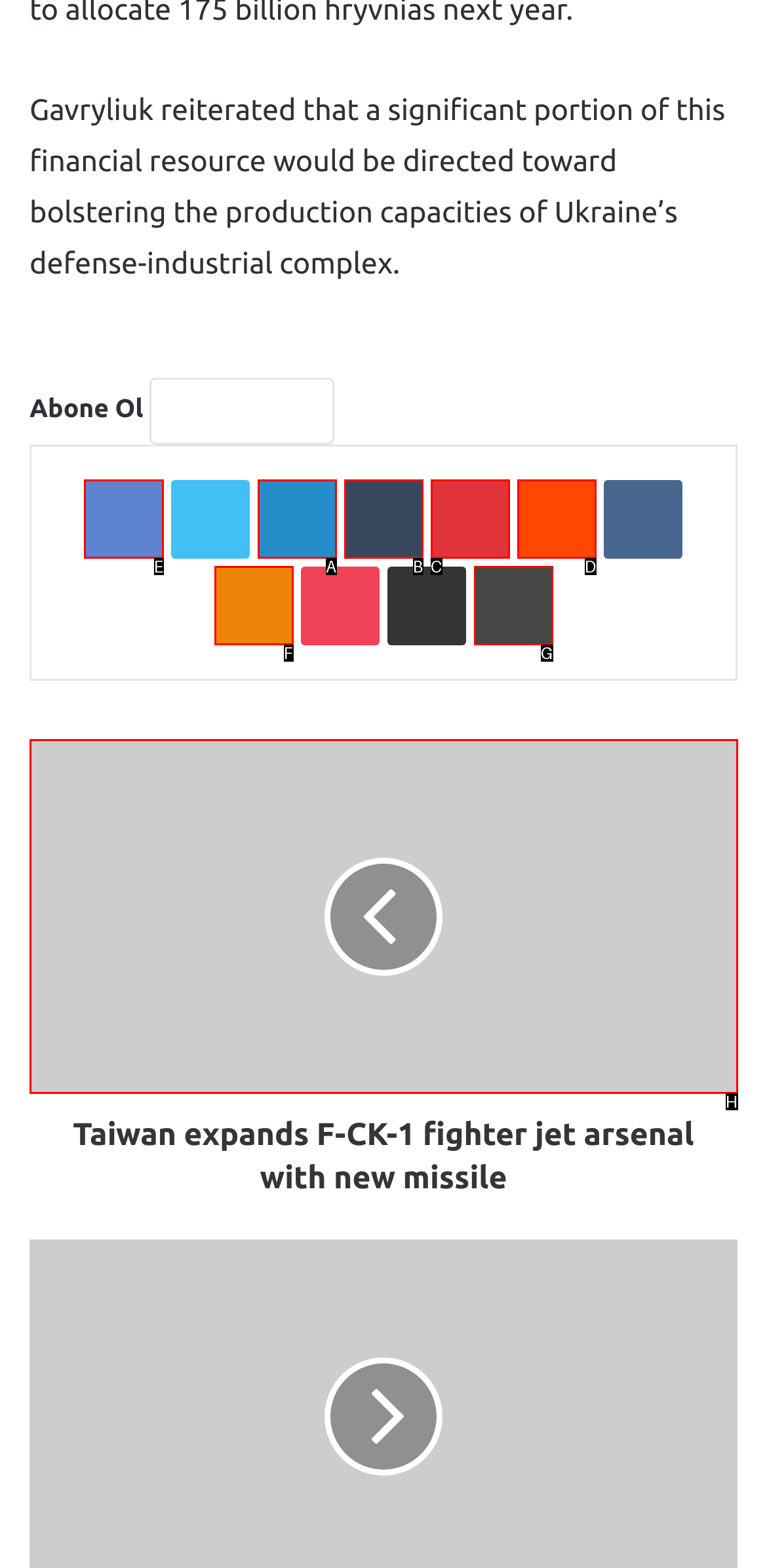Point out which UI element to click to complete this task: Share on Facebook
Answer with the letter corresponding to the right option from the available choices.

E